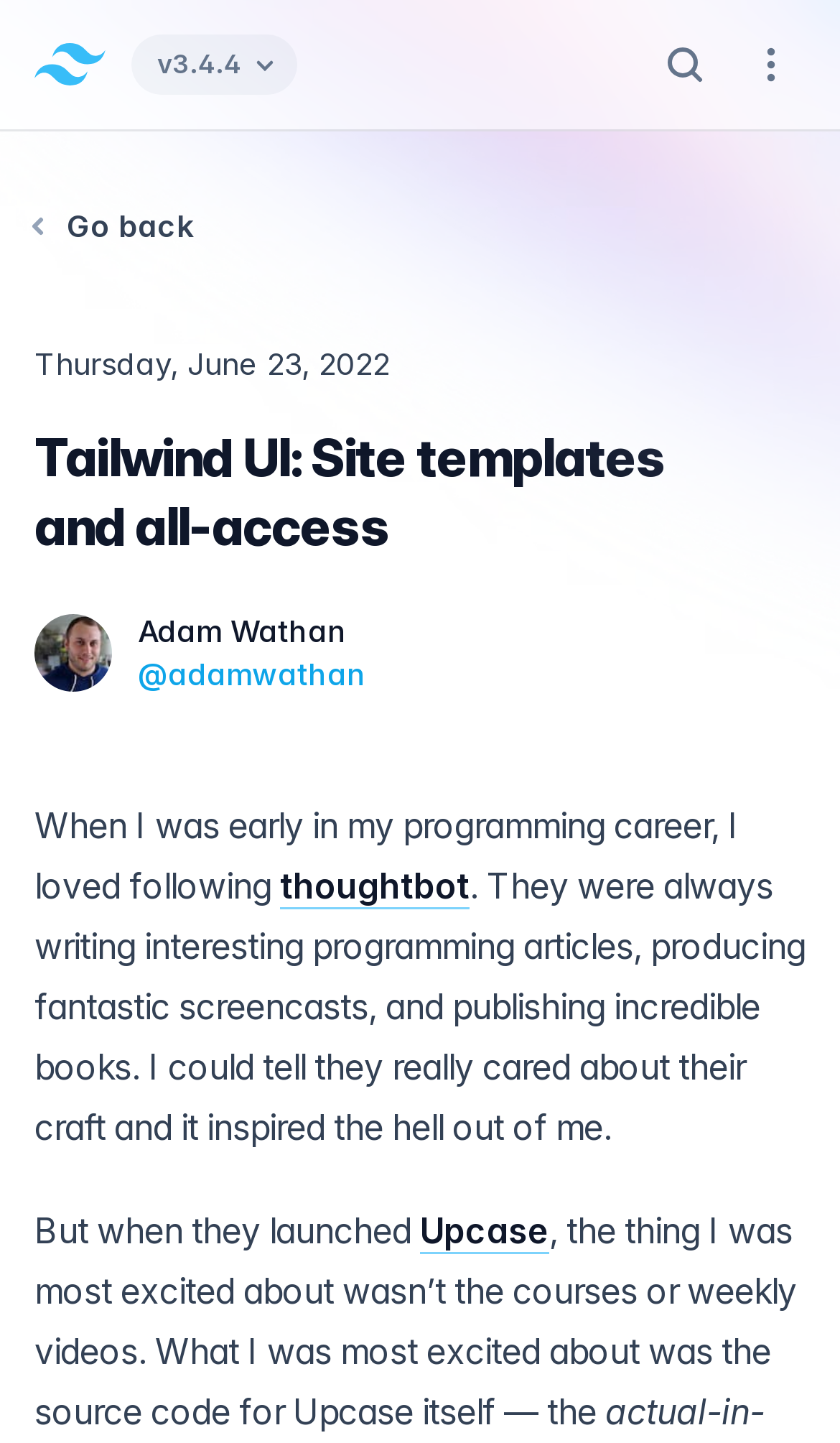Find the bounding box coordinates of the area that needs to be clicked in order to achieve the following instruction: "Go to Tailwind CSS home page". The coordinates should be specified as four float numbers between 0 and 1, i.e., [left, top, right, bottom].

[0.041, 0.03, 0.126, 0.06]